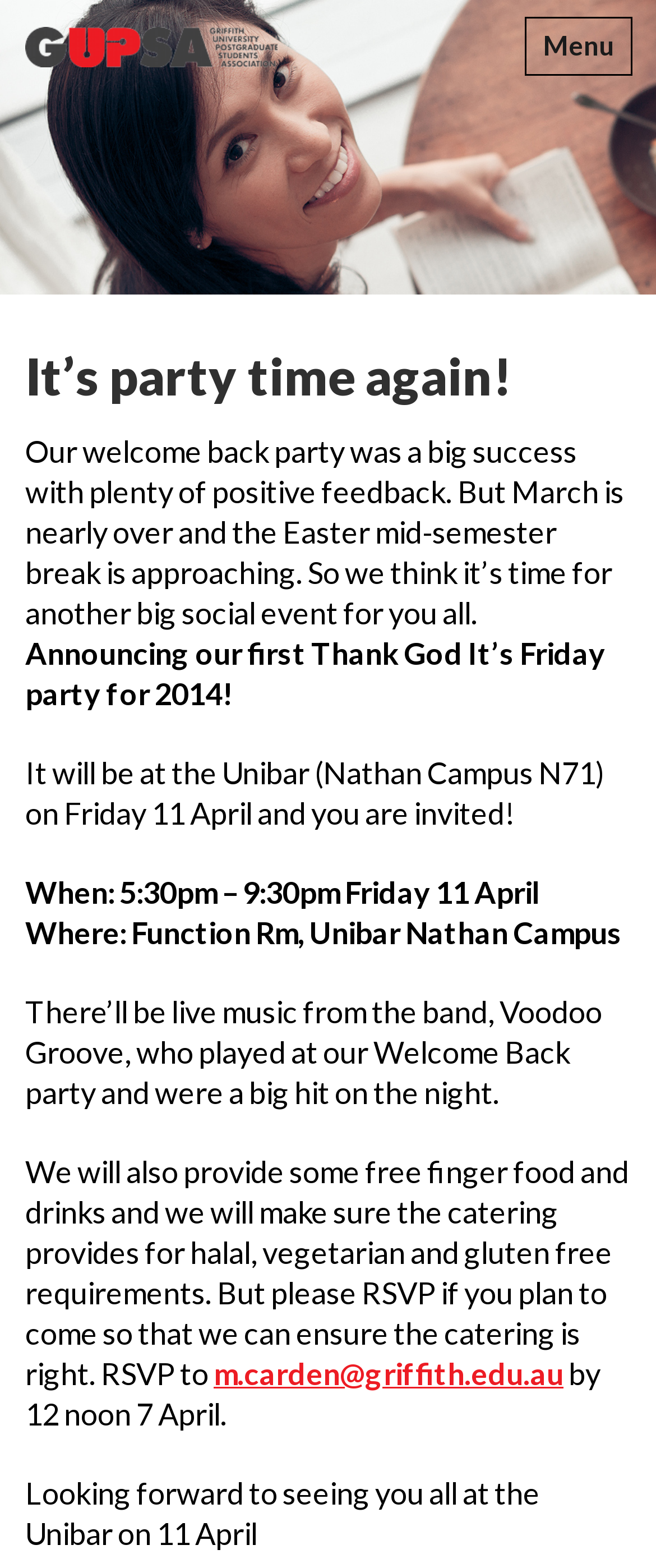Give a concise answer of one word or phrase to the question: 
Where is the party on 11 April?

Unibar Nathan Campus